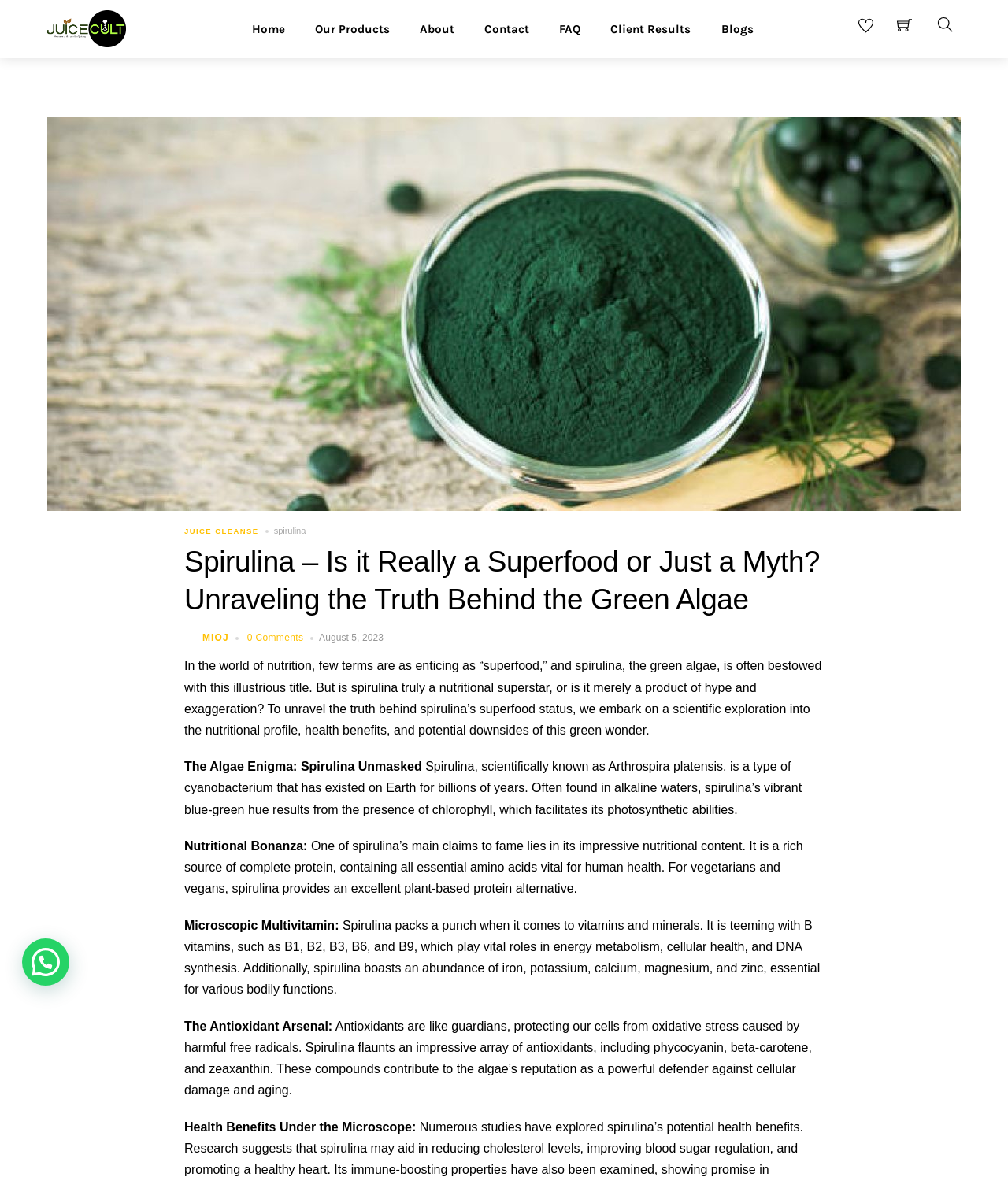Explain the webpage in detail.

The webpage is about spirulina, a type of green algae, and its superfood status. At the top, there is a navigation bar with links to "Home", "Our Products", "About", "Contact", "FAQ", "Client Results", and "Blogs". Below the navigation bar, there is a large heading that reads "Spirulina – Is it Really a Superfood or Just a Myth? Unraveling the Truth Behind the Green Algae".

The main content of the webpage is divided into sections, each with a subheading. The first section introduces spirulina and its nutritional profile, stating that it is a rich source of complete protein and contains various vitamins and minerals. The second section discusses the antioxidant properties of spirulina, highlighting its ability to protect cells from oxidative stress.

Throughout the webpage, there are several links and images, including a search bar at the top right corner and a wishlist and shopping cart icon at the top right corner. There is also a figure with a link to "Really a Superfood or Just a Myth?" and an image of spirulina.

At the bottom of the webpage, there is a chat window with the text "Open chat". The webpage has a total of 7 links to other pages, including "Juice Cult", "Whishlist", "Shopping Cart", "Search", "Home", "Our Products", and "Blogs". There are also 5 images, including the Juice Cult logo, Whishlist icon, Shopping Cart icon, Search icon, and an image of spirulina.